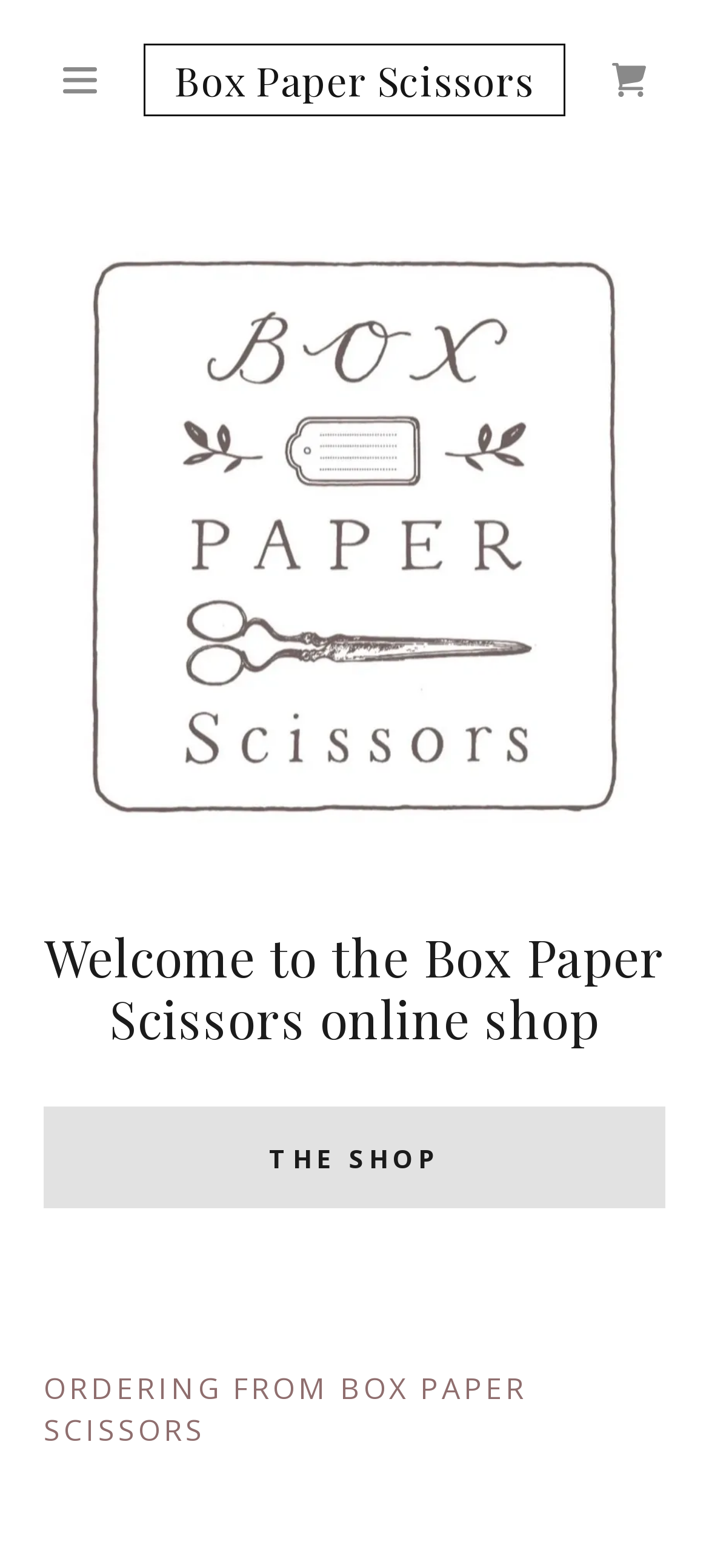Describe all visible elements and their arrangement on the webpage.

The webpage is an online shop for Box Paper Scissors, a brand that focuses on sustainably made and beautifully wrapped gifts. At the top left corner, there is a hamburger site navigation icon, which is a button that can be clicked to expand a menu. Next to it, in the top center, is the brand's logo, "Box Paper Scissors", which is also a link. On the top right corner, there is a shopping cart icon, represented by an image.

Below the top navigation bar, there is a large image that spans across the entire width of the page, taking up about half of the screen. This image is likely a banner or a hero image that showcases the brand's products or aesthetic.

Underneath the image, there is a heading that welcomes users to the Box Paper Scissors online shop. Below this heading, there is a link to "THE SHOP", which is likely a call-to-action to explore the shop's products.

Further down the page, there is another heading that reads "ORDERING FROM BOX PAPER SCISSORS", which suggests that this section may provide information about the ordering process, shipping, or other related details.